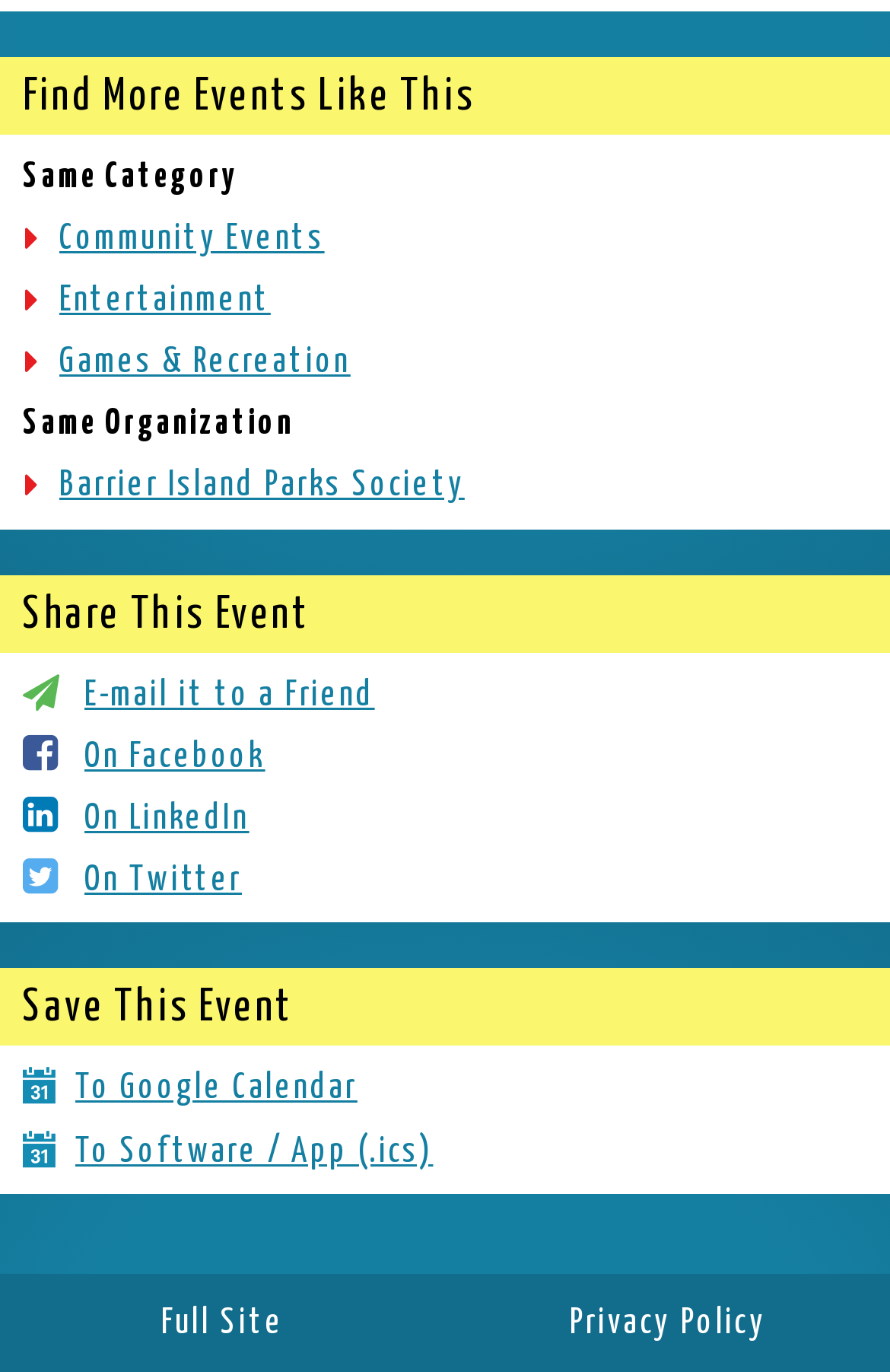Predict the bounding box coordinates of the area that should be clicked to accomplish the following instruction: "Check our FAQs". The bounding box coordinates should consist of four float numbers between 0 and 1, i.e., [left, top, right, bottom].

None